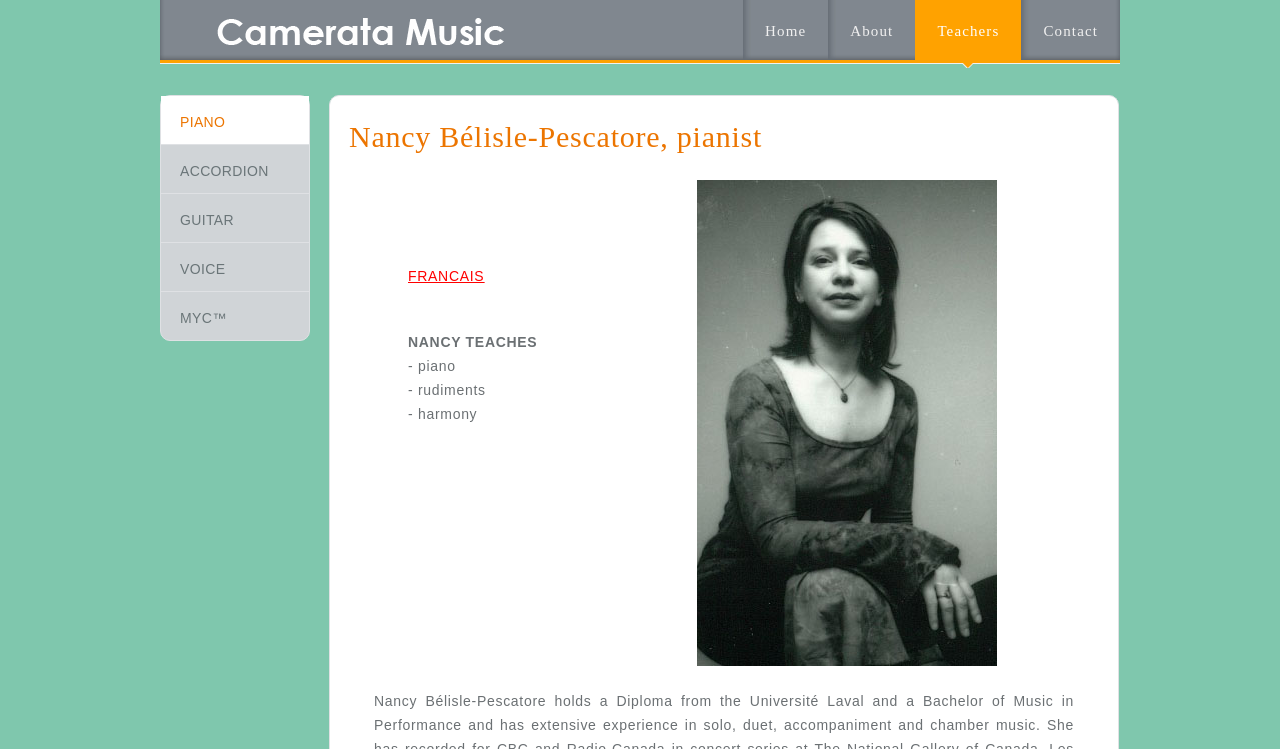Based on the element description "parent_node: Home", predict the bounding box coordinates of the UI element.

[0.125, 0.0, 0.327, 0.083]